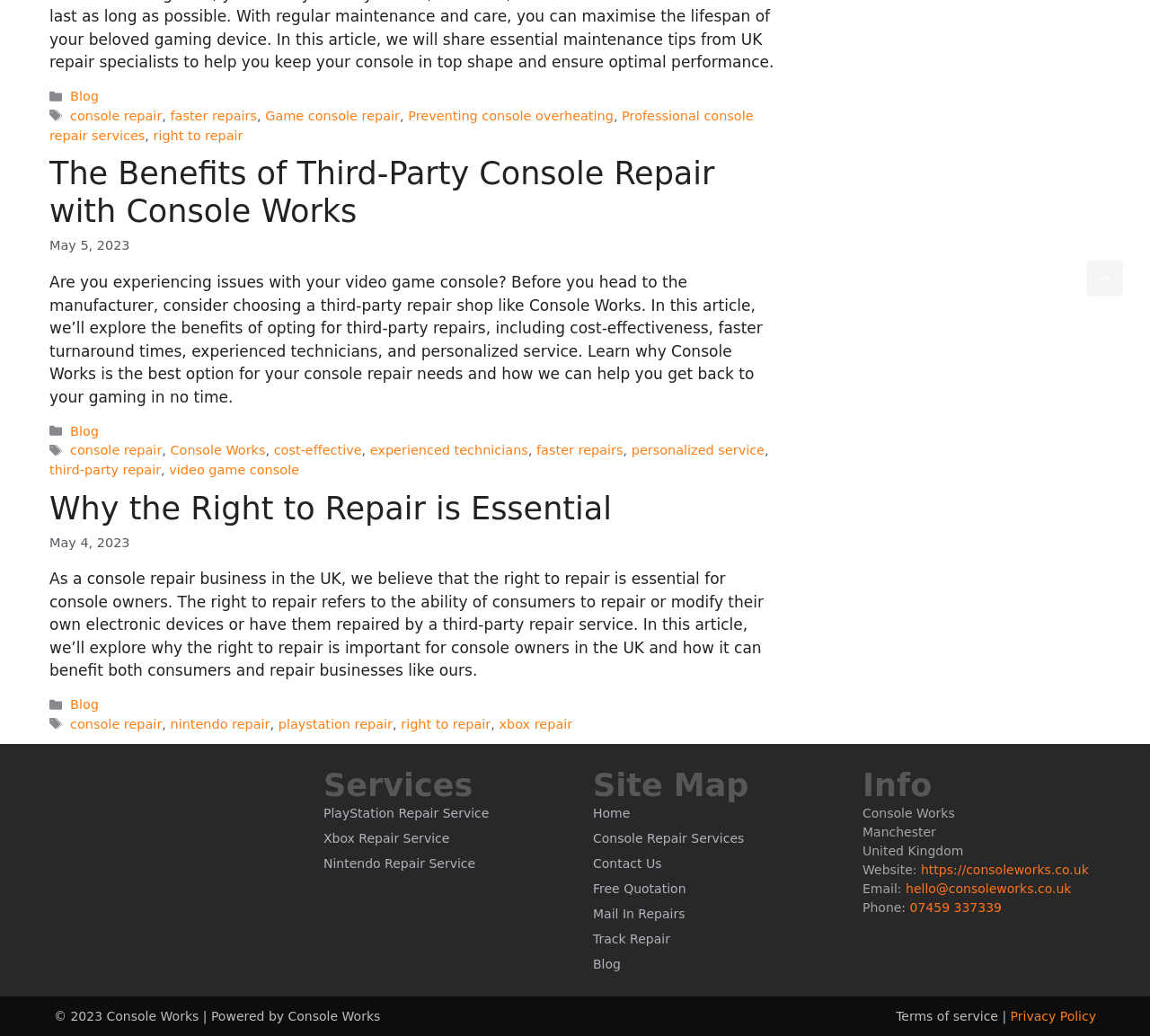Please mark the bounding box coordinates of the area that should be clicked to carry out the instruction: "Contact Console Works via email 'hello@consoleworks.co.uk'".

[0.788, 0.851, 0.932, 0.864]